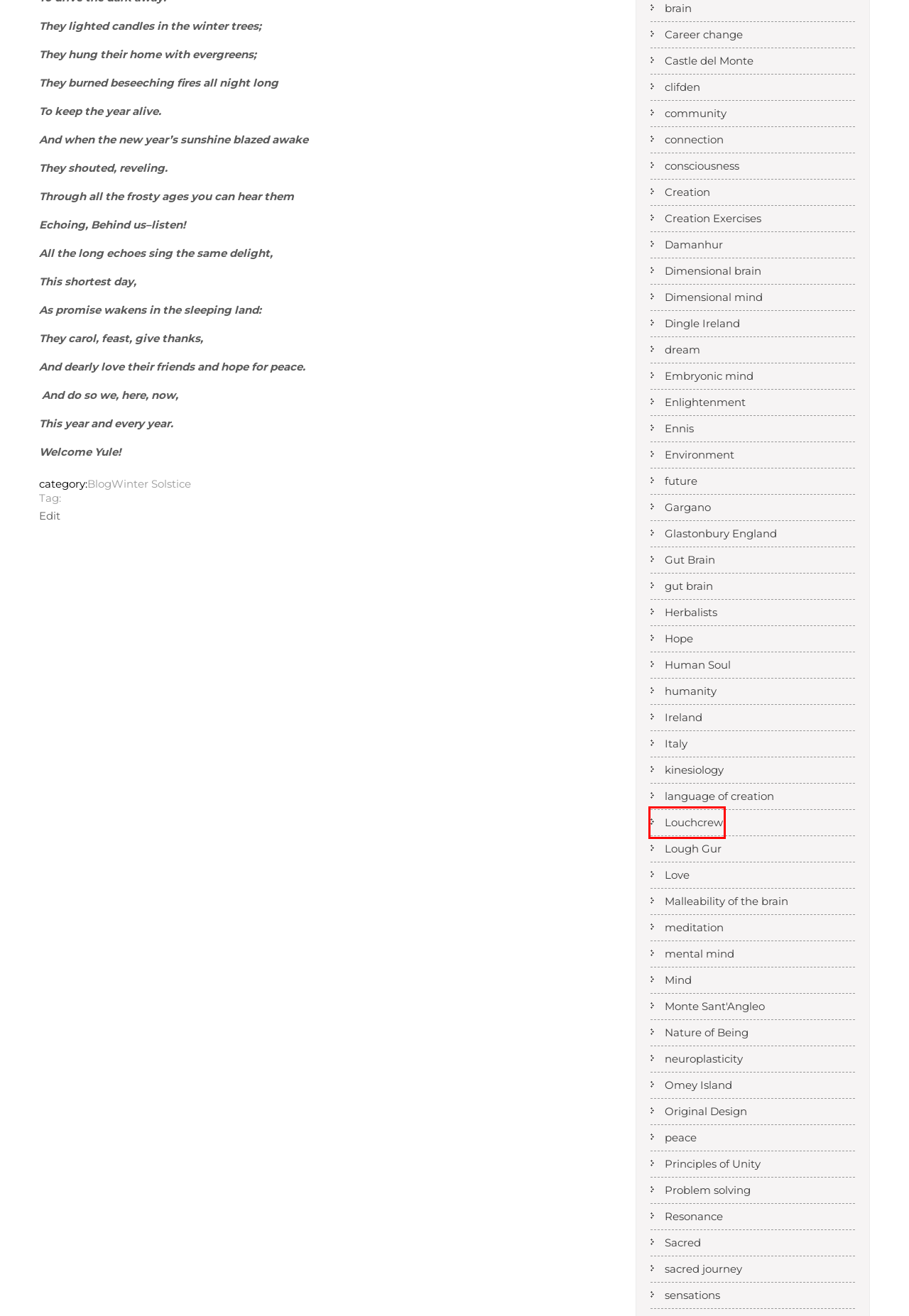Observe the provided screenshot of a webpage that has a red rectangle bounding box. Determine the webpage description that best matches the new webpage after clicking the element inside the red bounding box. Here are the candidates:
A. kinesiology Archives - ElektraPorzel.com
B. Sacred Archives - ElektraPorzel.com
C. Malleability of the brain Archives - ElektraPorzel.com
D. Lough Gur Archives - ElektraPorzel.com
E. Damanhur Archives - ElektraPorzel.com
F. Louchcrew Archives - ElektraPorzel.com
G. Winter Solstice Archives - ElektraPorzel.com
H. consciousness Archives - ElektraPorzel.com

F